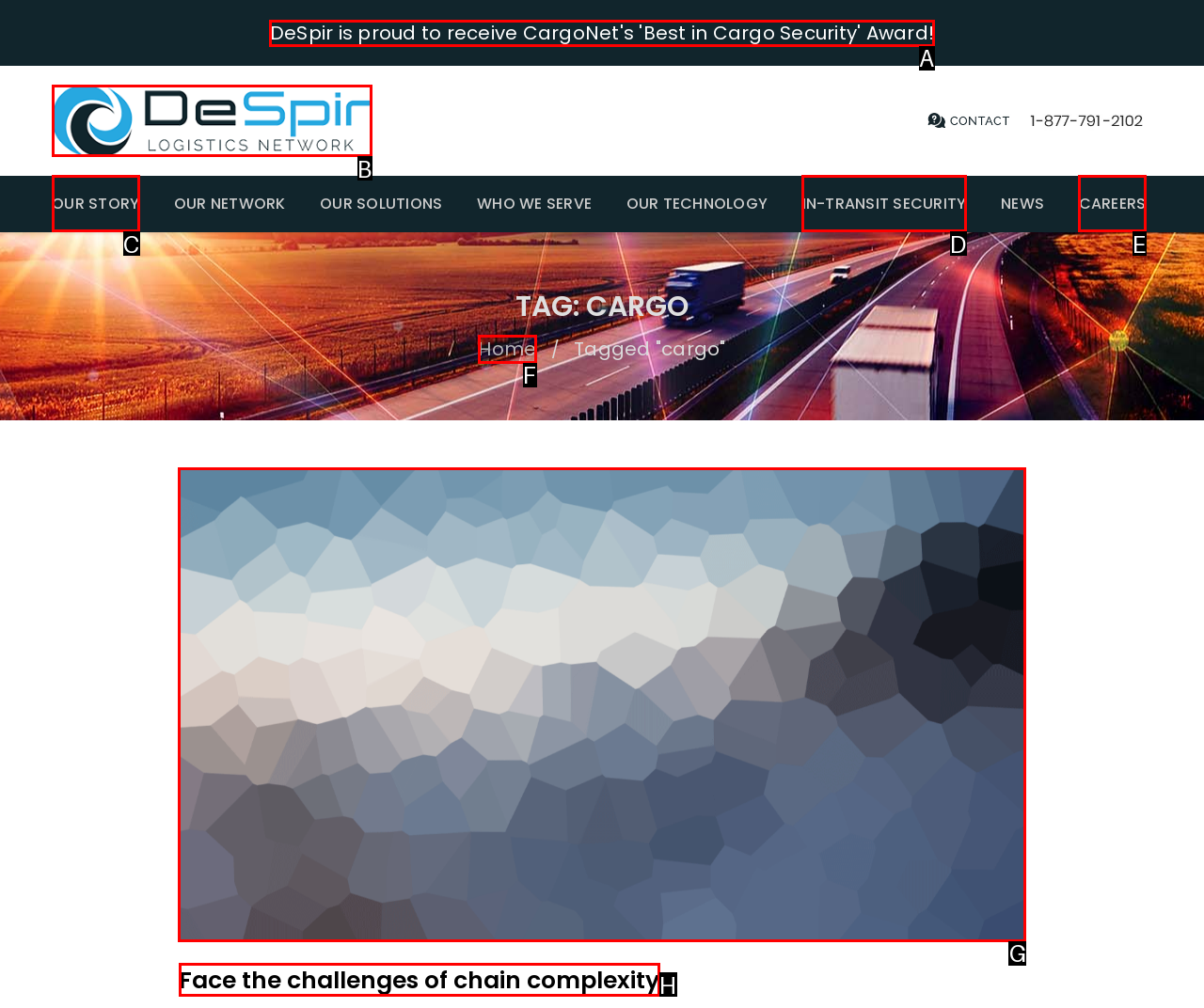Which UI element should be clicked to perform the following task: view tagged cargo articles? Answer with the corresponding letter from the choices.

G